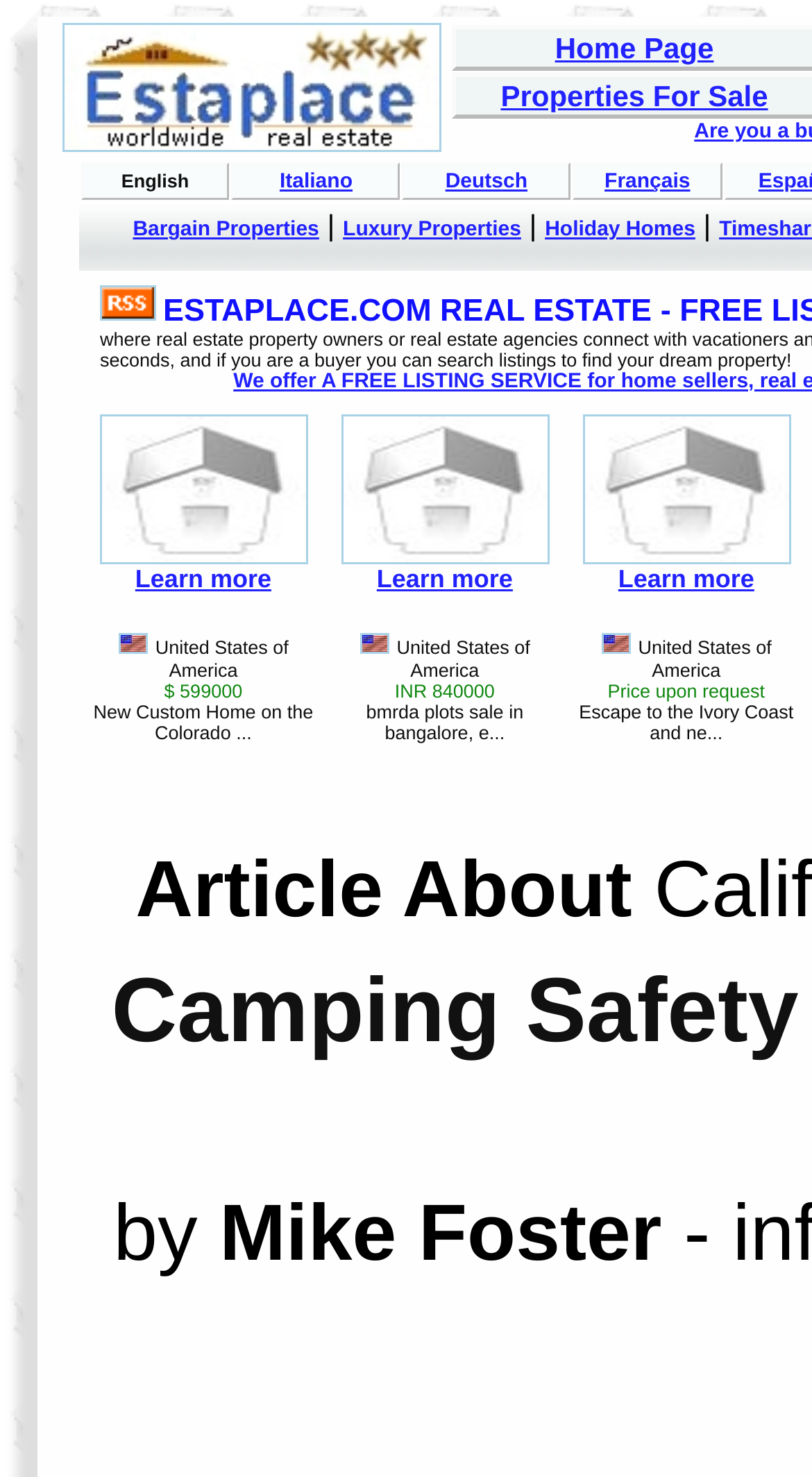How many languages are supported on this webpage?
Using the information from the image, provide a comprehensive answer to the question.

The webpage has a section with links to different languages, including English, Italiano, Deutsch, and Français, indicating that the webpage supports at least 4 languages.